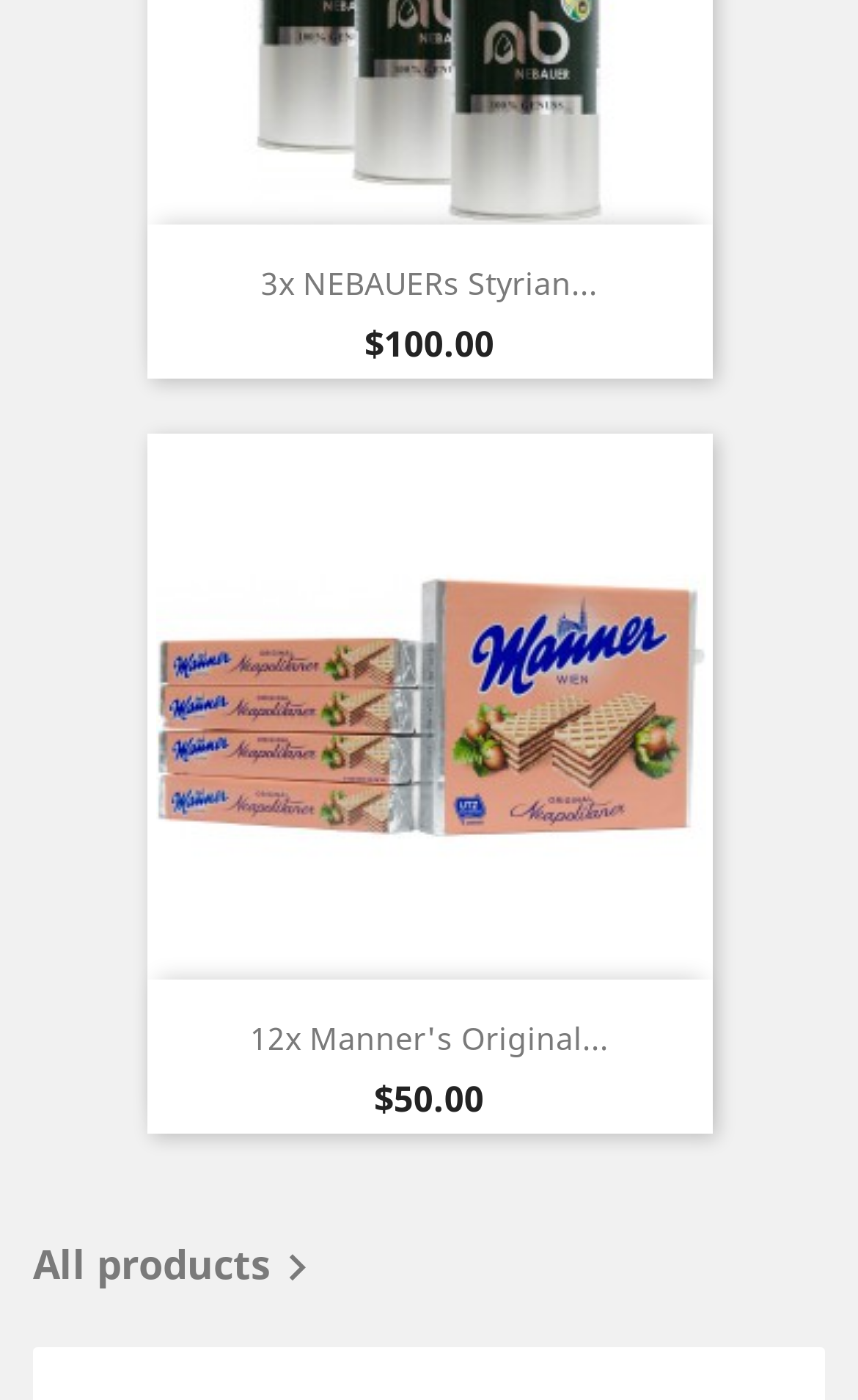Answer the following inquiry with a single word or phrase:
What is the position of the 'All products' link?

Bottom left